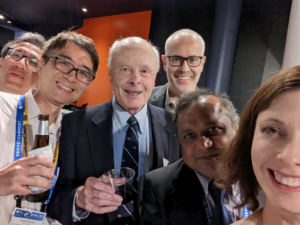Using the details from the image, please elaborate on the following question: How many people are in the image?

The image features a central figure, an older gentleman dressed in a suit, surrounded by five other individuals, all of whom are smiling and engaged in the celebratory moment.